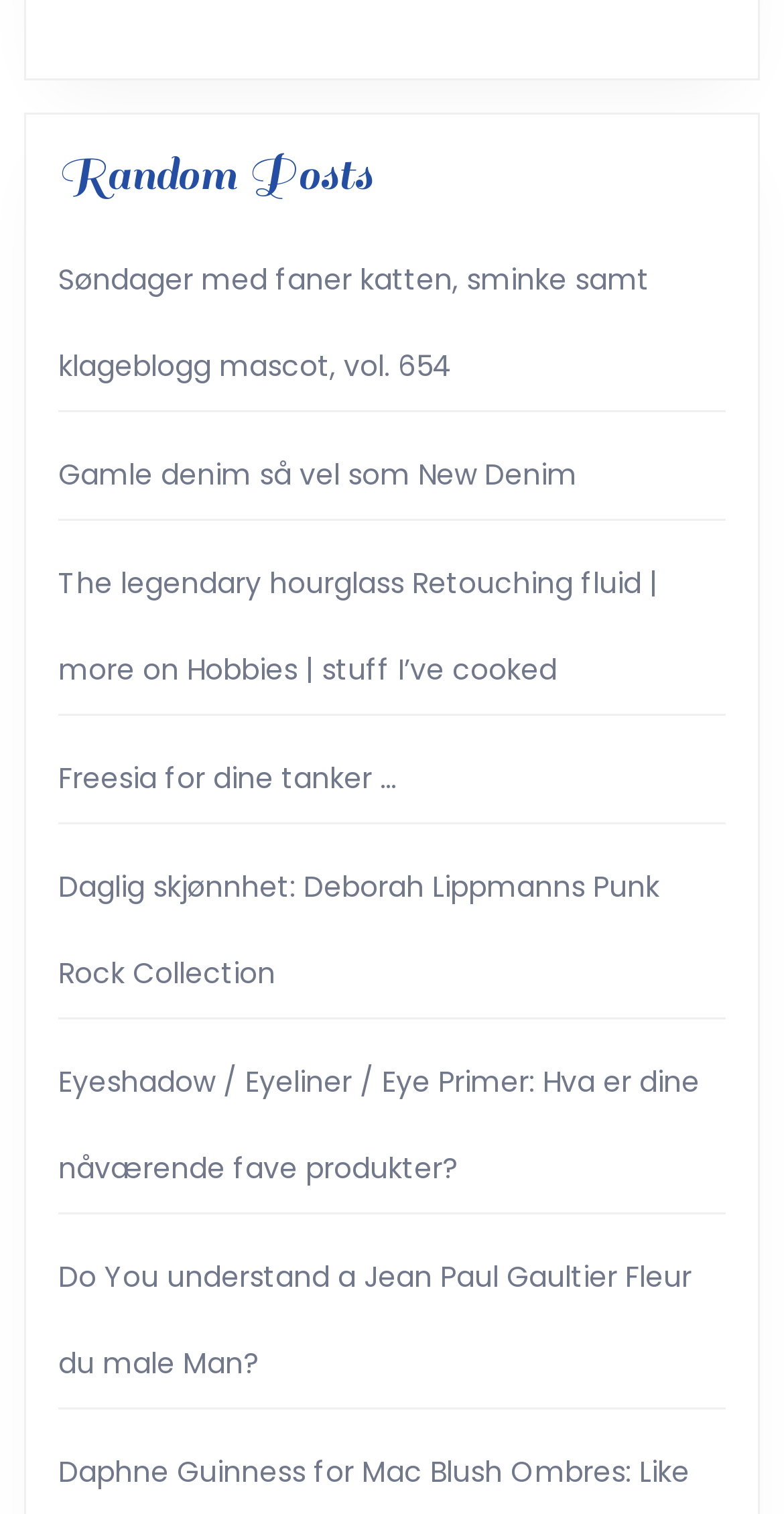Predict the bounding box coordinates for the UI element described as: "Freesia for dine tanker …". The coordinates should be four float numbers between 0 and 1, presented as [left, top, right, bottom].

[0.074, 0.501, 0.508, 0.527]